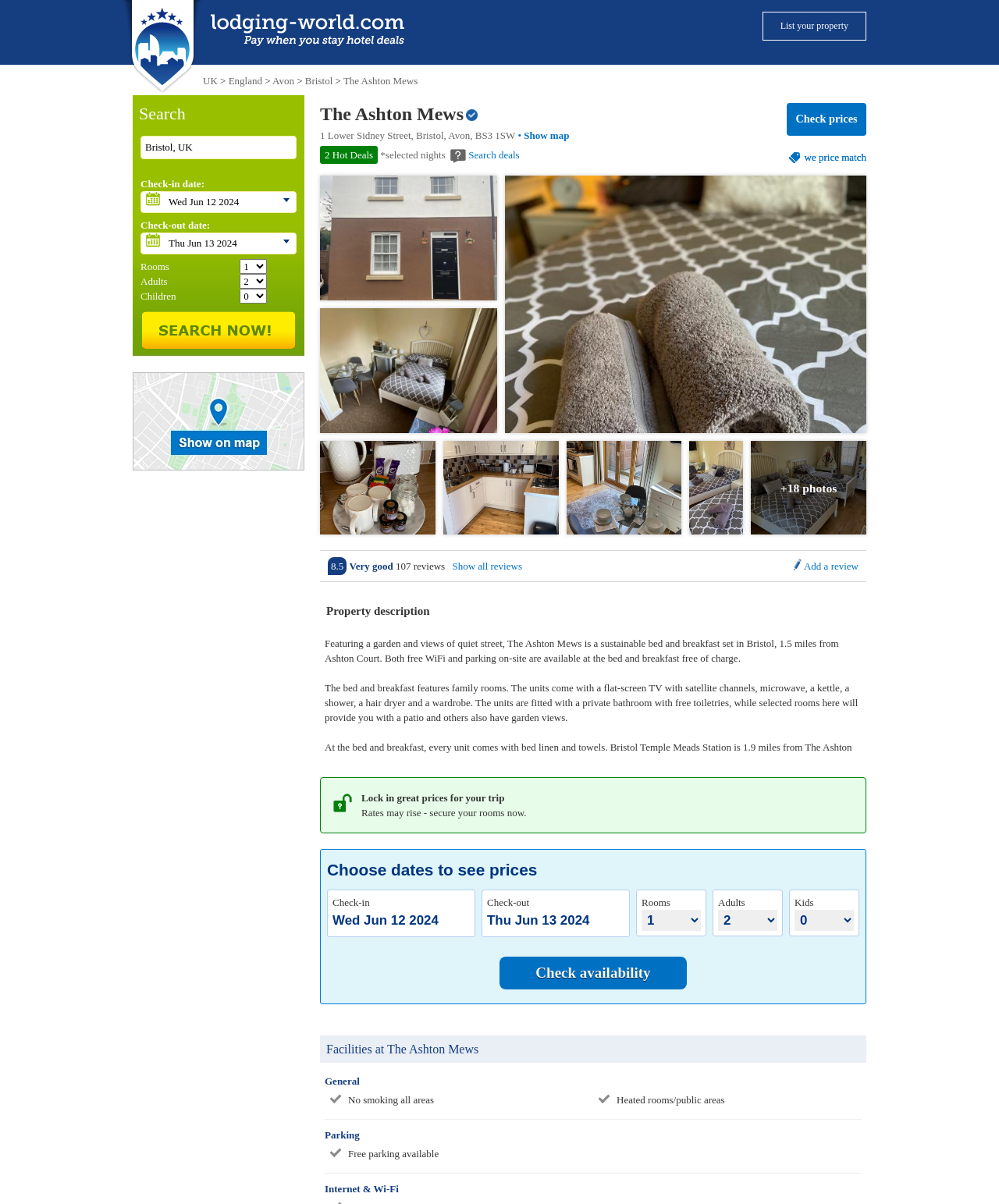Locate the bounding box coordinates of the element that needs to be clicked to carry out the instruction: "Search for deals". The coordinates should be given as four float numbers ranging from 0 to 1, i.e., [left, top, right, bottom].

[0.469, 0.124, 0.52, 0.134]